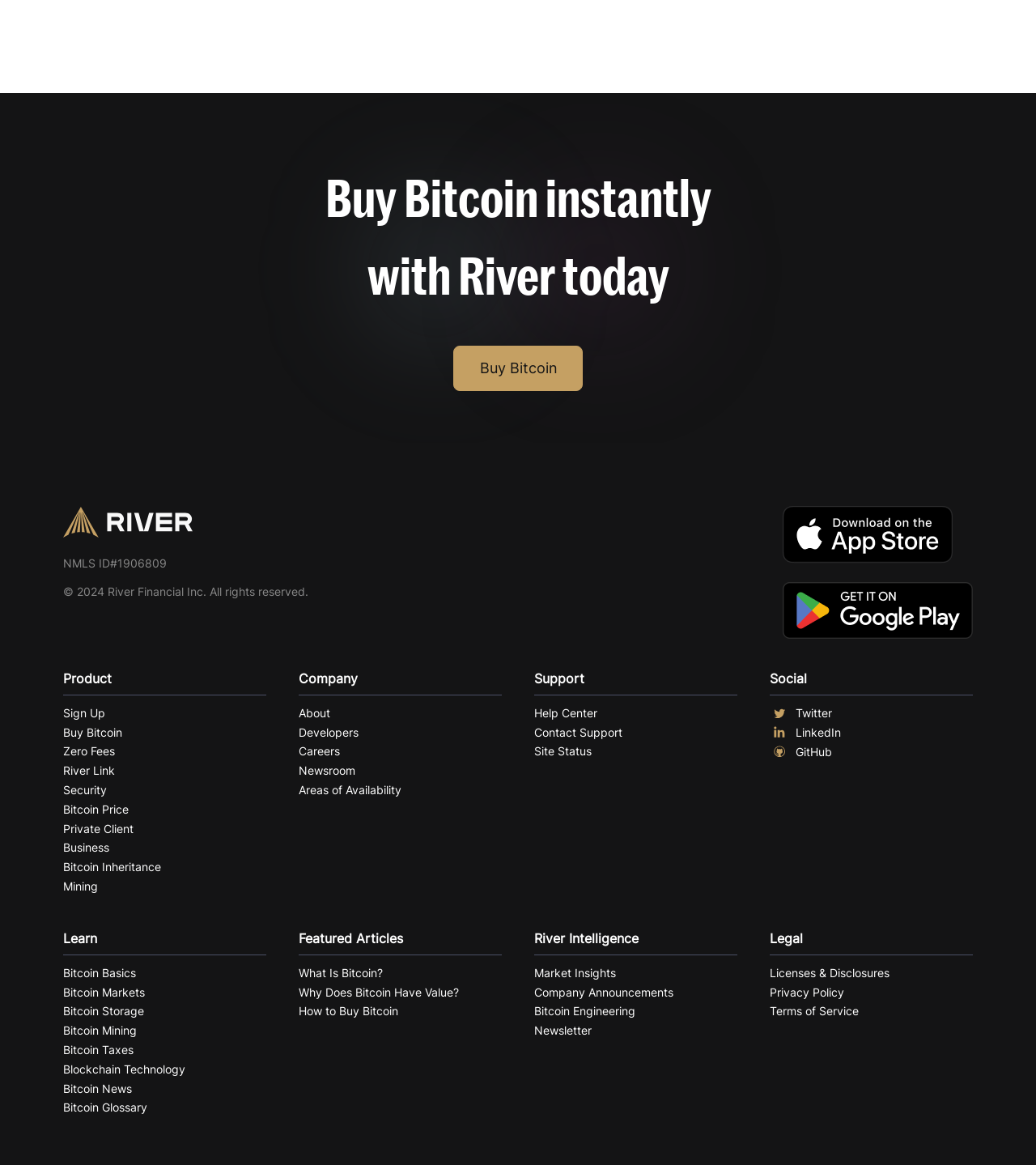Please locate the bounding box coordinates of the element that should be clicked to complete the given instruction: "Learn about Bitcoin Basics".

[0.061, 0.827, 0.257, 0.843]